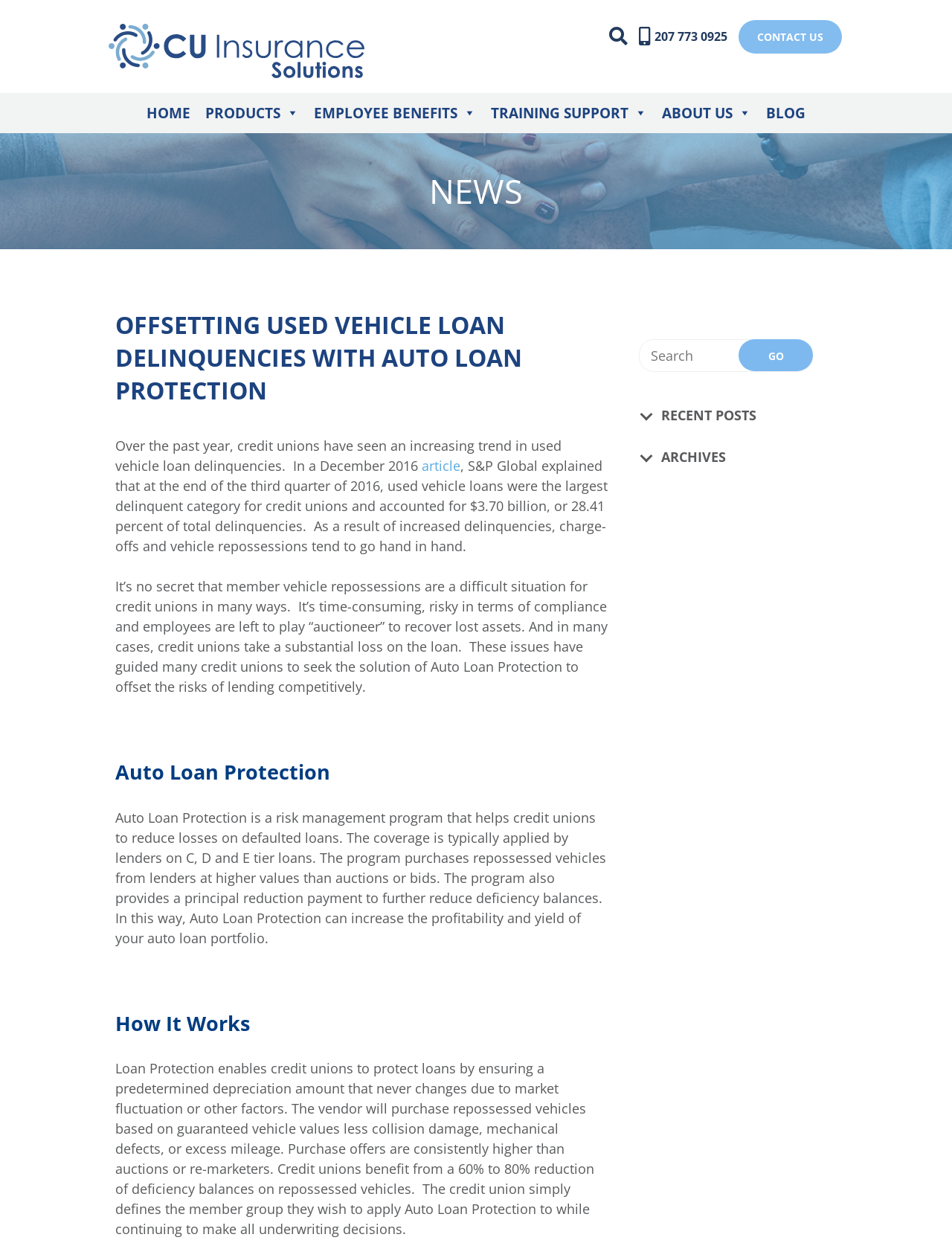What is the role of credit unions in Auto Loan Protection?
Refer to the image and give a detailed answer to the query.

Credit unions define the member group they wish to apply Auto Loan Protection to, while continuing to make all underwriting decisions, and the vendor will purchase repossessed vehicles based on guaranteed vehicle values.